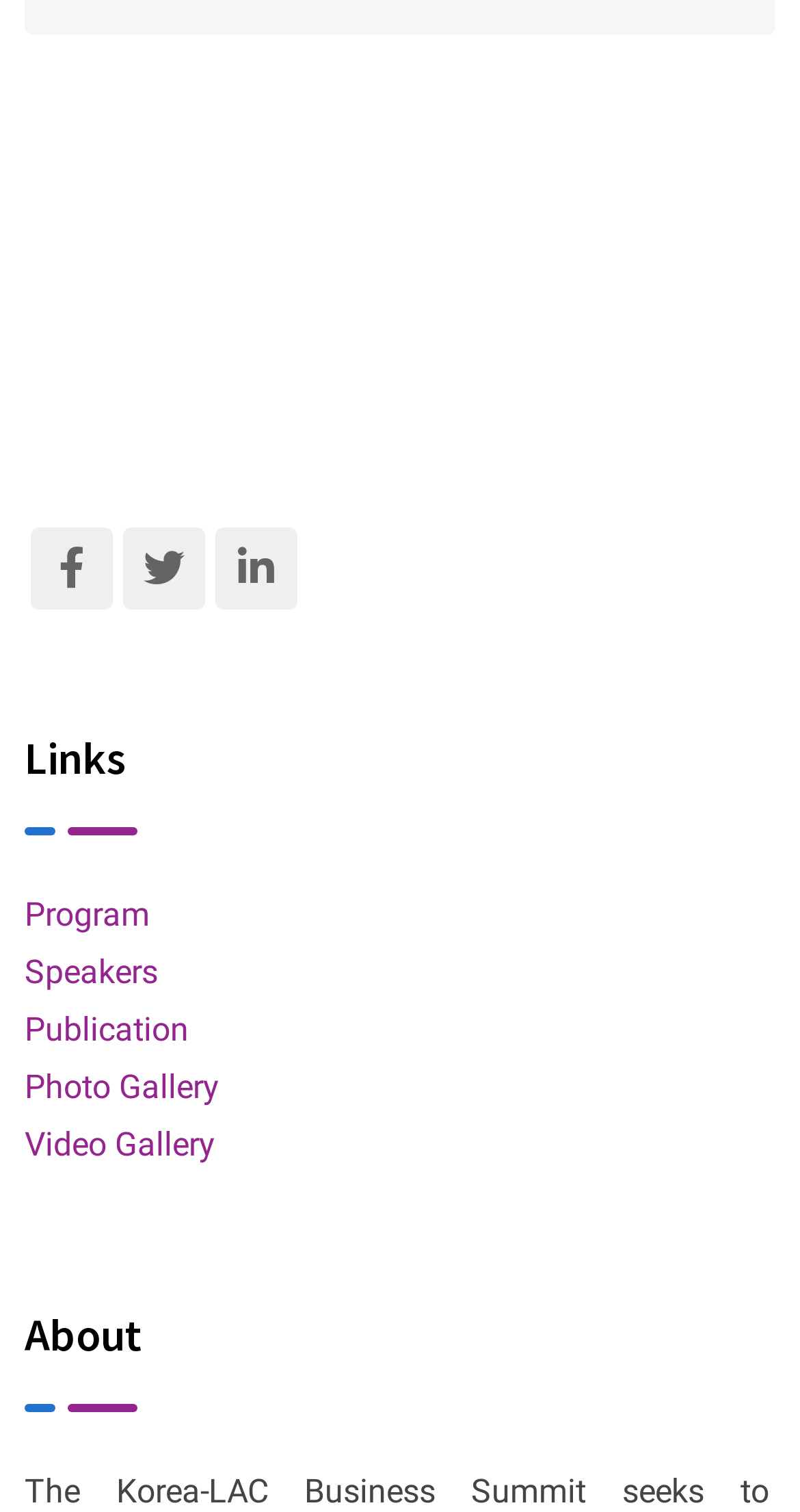Based on the visual content of the image, answer the question thoroughly: What is the second link under 'Links'?

I looked at the links under the 'Links' heading and found that the second link is 'Speakers'.